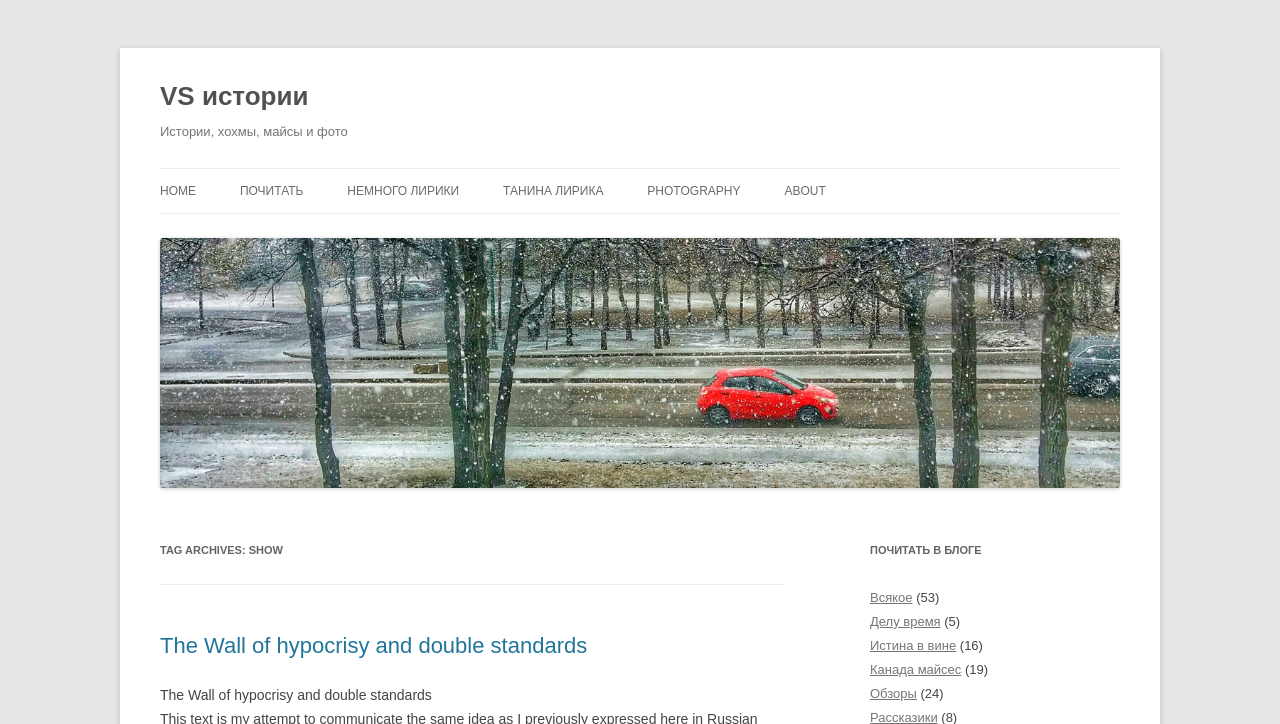Please specify the bounding box coordinates of the region to click in order to perform the following instruction: "view photography".

[0.506, 0.233, 0.579, 0.295]